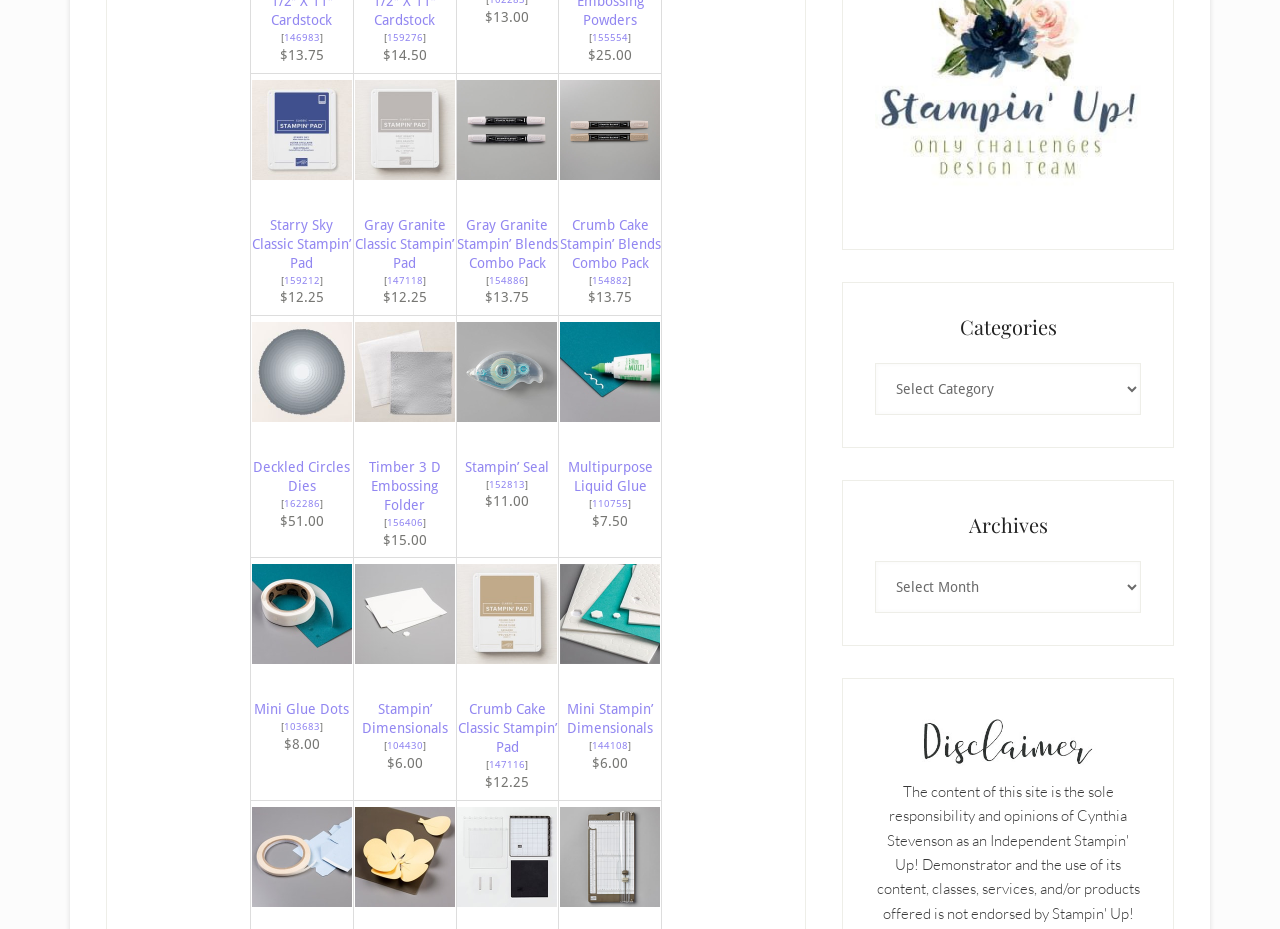Determine the bounding box coordinates of the element's region needed to click to follow the instruction: "Learn more about 'Hynt Beauty'". Provide these coordinates as four float numbers between 0 and 1, formatted as [left, top, right, bottom].

None